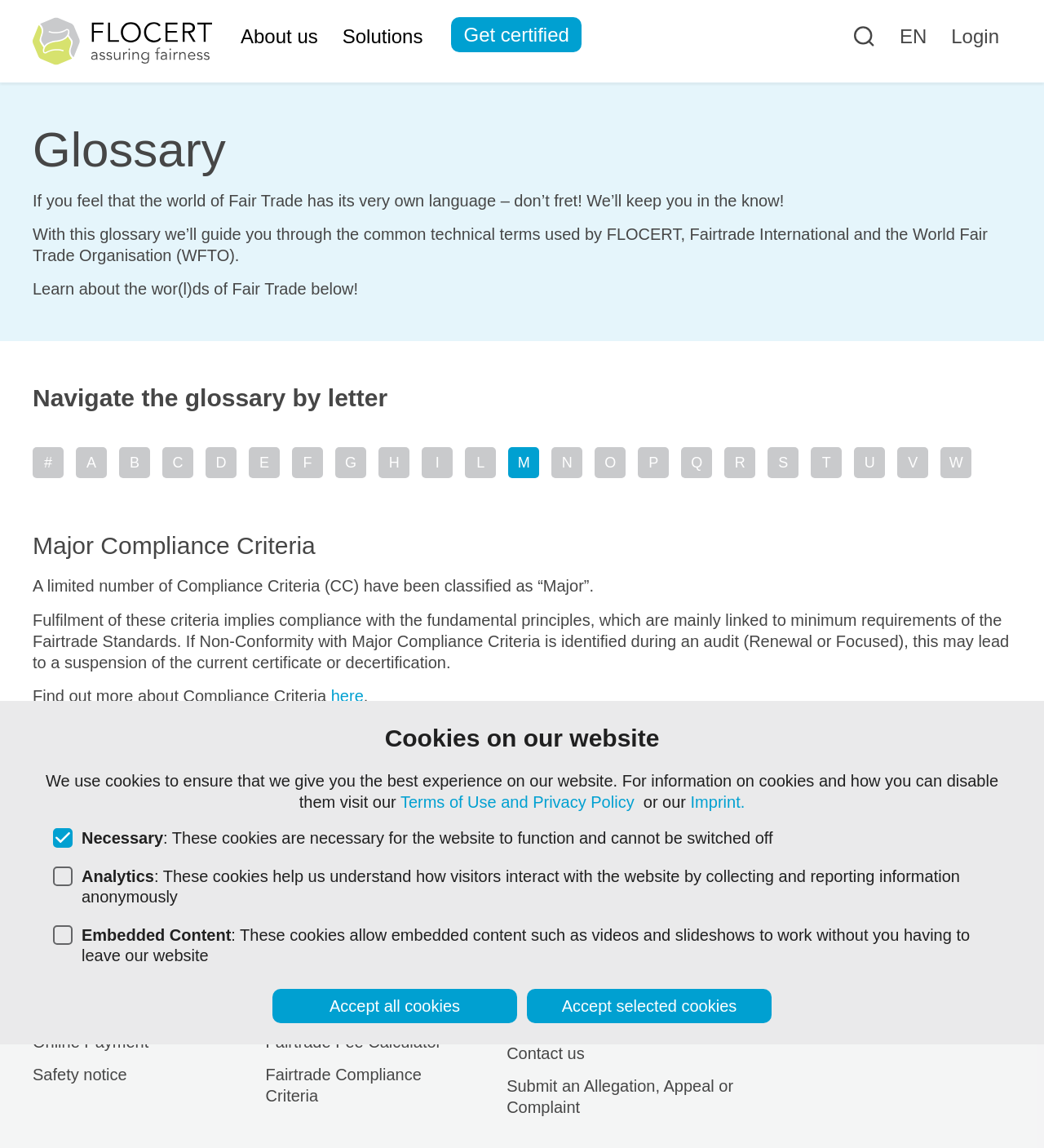Provide a brief response to the question below using a single word or phrase: 
What is the purpose of the 'Get certified' button?

To get certified